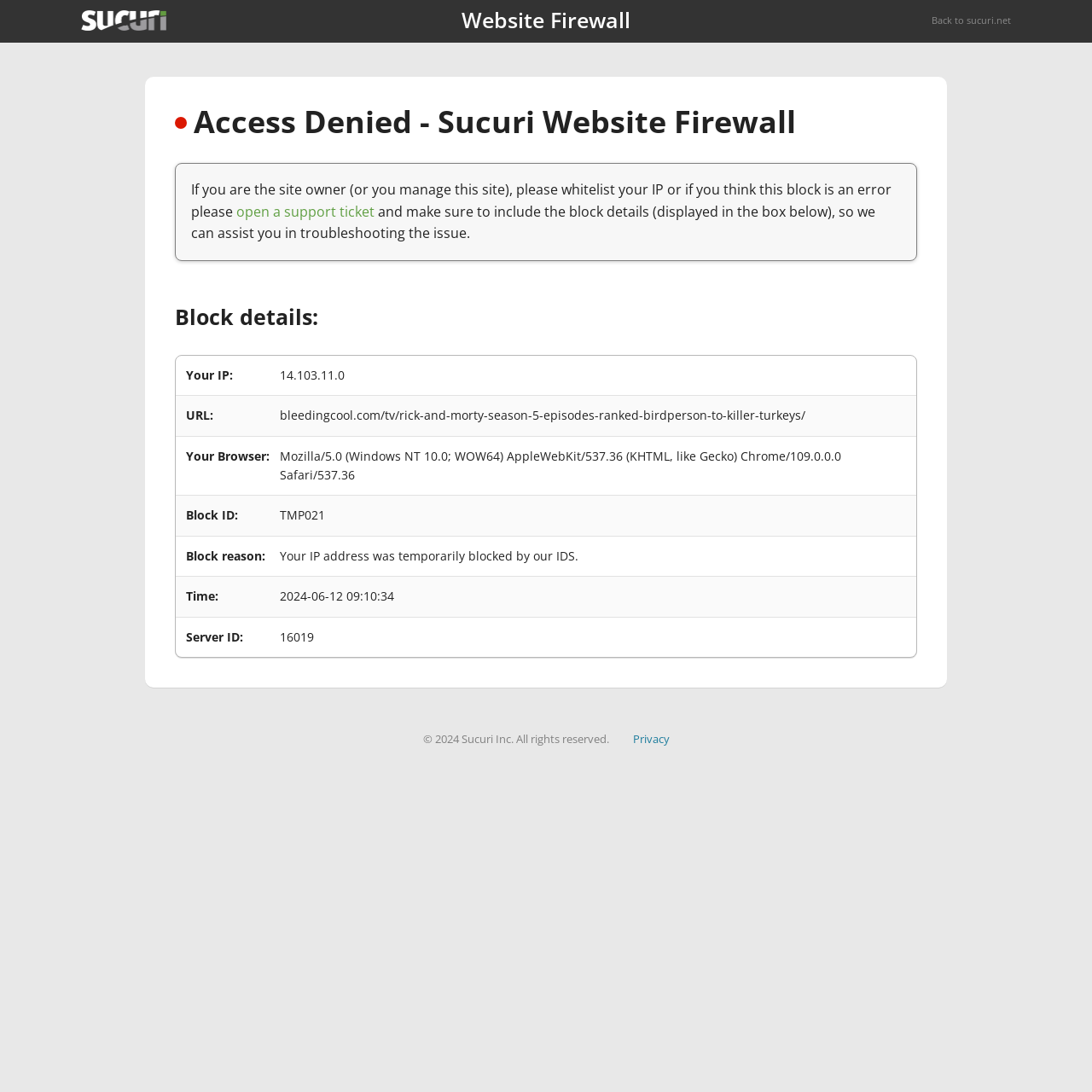What is the URL that triggered the block?
Please elaborate on the answer to the question with detailed information.

I found the URL by looking at the table with block details, where it is listed as 'URL:' with the value 'bleedingcool.com/tv/rick-and-morty-season-5-episodes-ranked-birdperson-to-killer-turkeys/'.